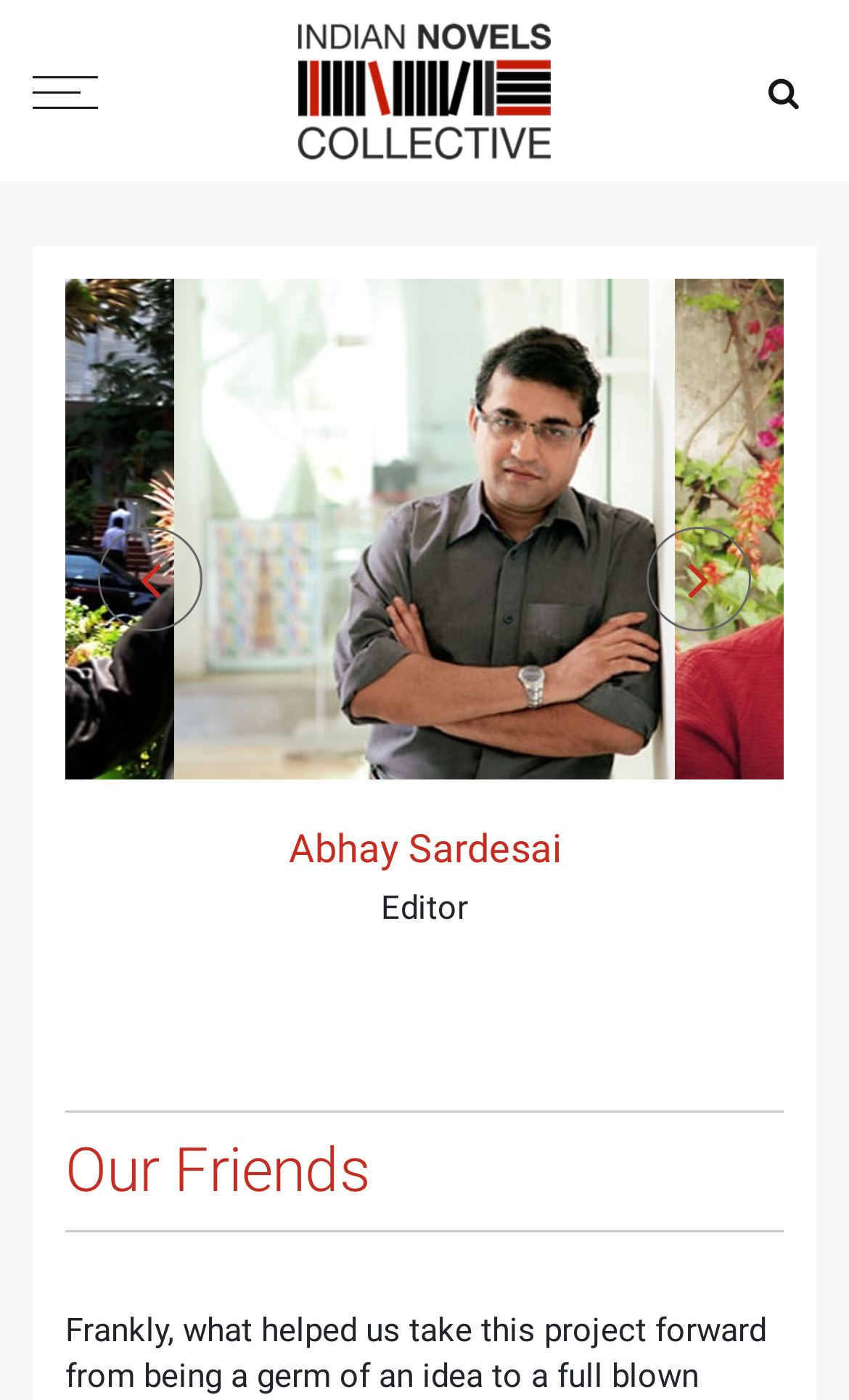How many navigation buttons are there?
Provide a short answer using one word or a brief phrase based on the image.

2